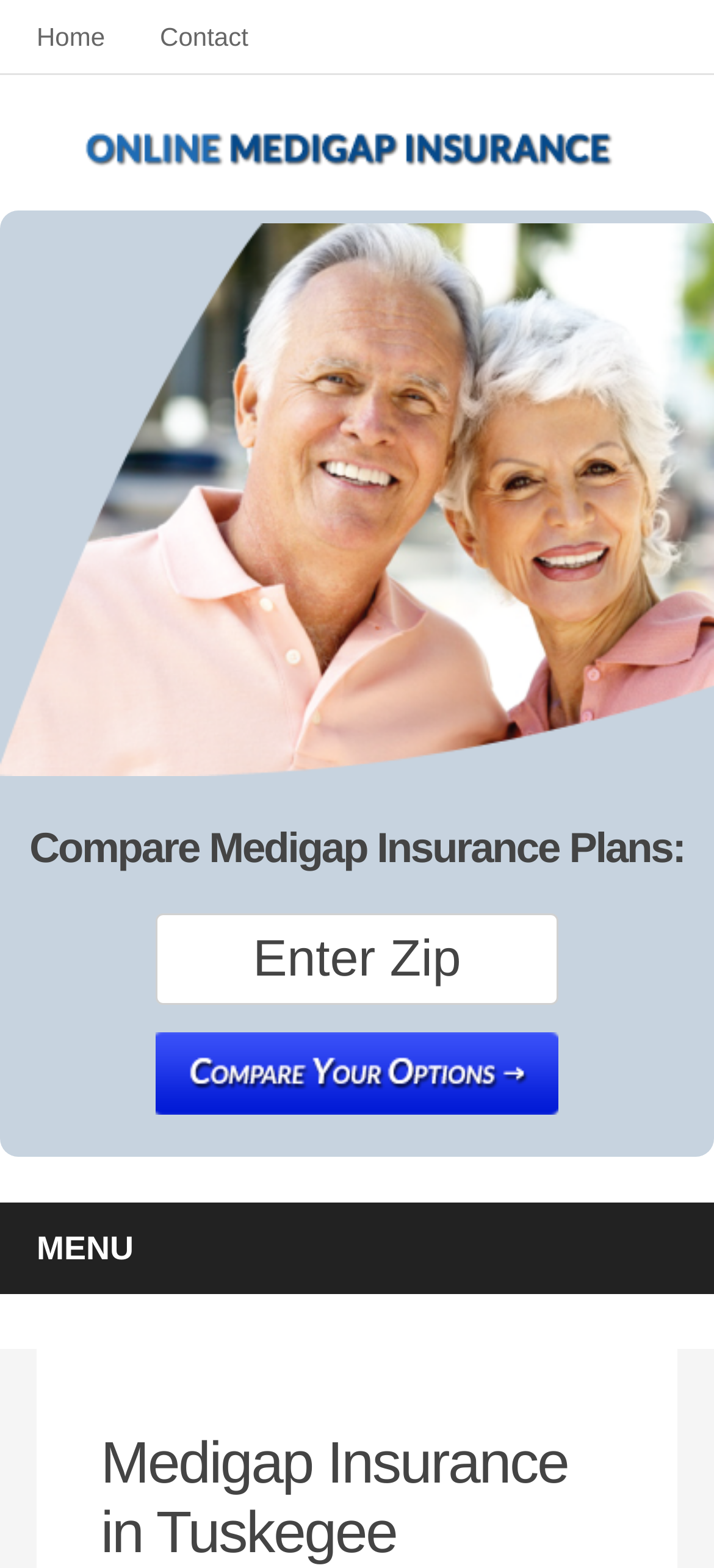Illustrate the webpage's structure and main components comprehensively.

The webpage is about Medigap Insurance in Tuskegee Institute, AL, and online Medigap Insurance. At the top left, there are two links, "Home" and "Contact", positioned side by side. Below them, there is a long horizontal link that spans most of the width of the page. 

Above the middle of the page, there is a large image that takes up the full width of the page. 

Below the image, there is a heading that reads "Compare Medigap Insurance Plans:". Underneath the heading, there is a textbox with a label "Enter Zip" on the left side, where users can input their zip code. To the right of the textbox, there is a "Submit" button. 

At the bottom left of the page, there is a small text "MENU".